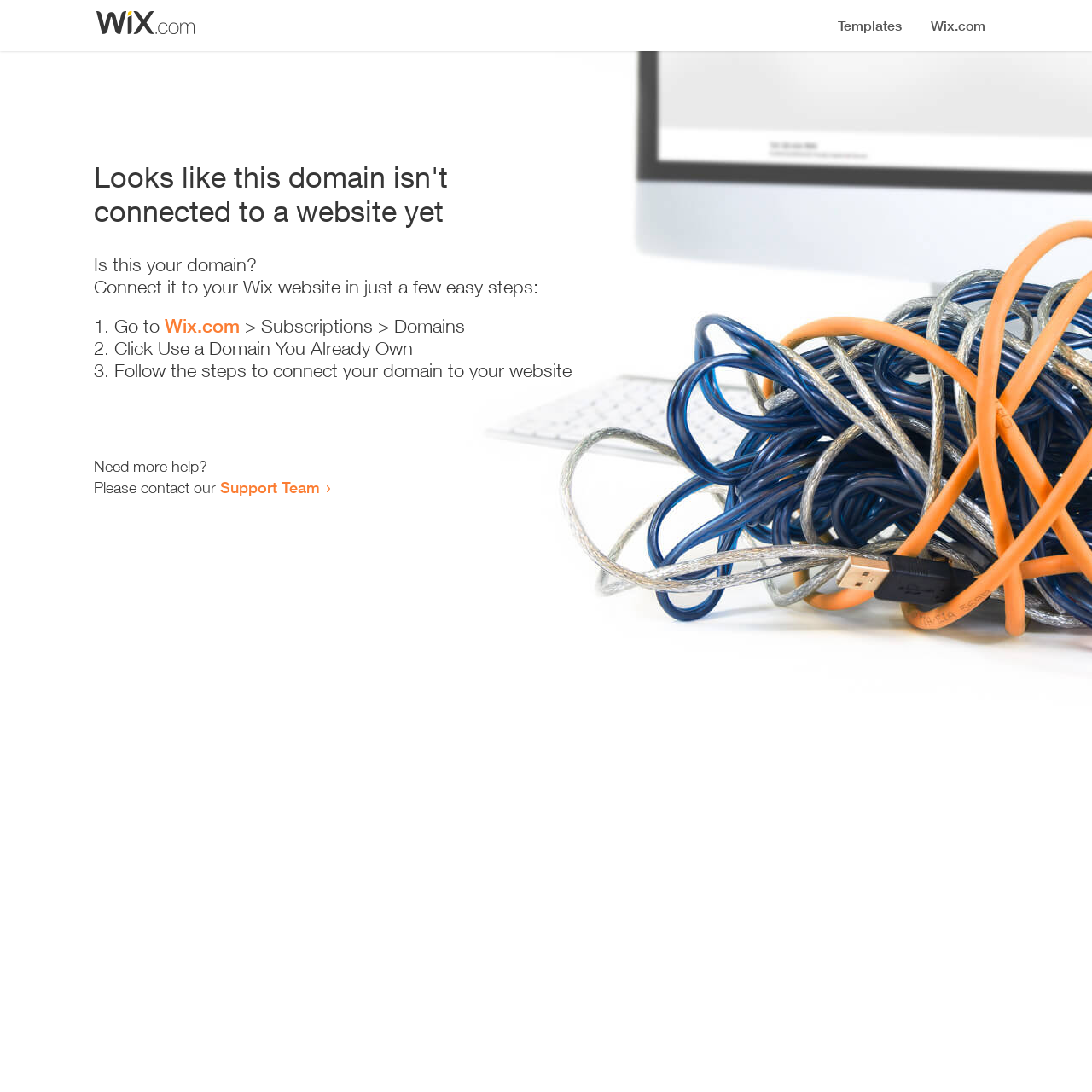Find the bounding box coordinates for the UI element that matches this description: "Wix.com".

[0.151, 0.288, 0.22, 0.309]